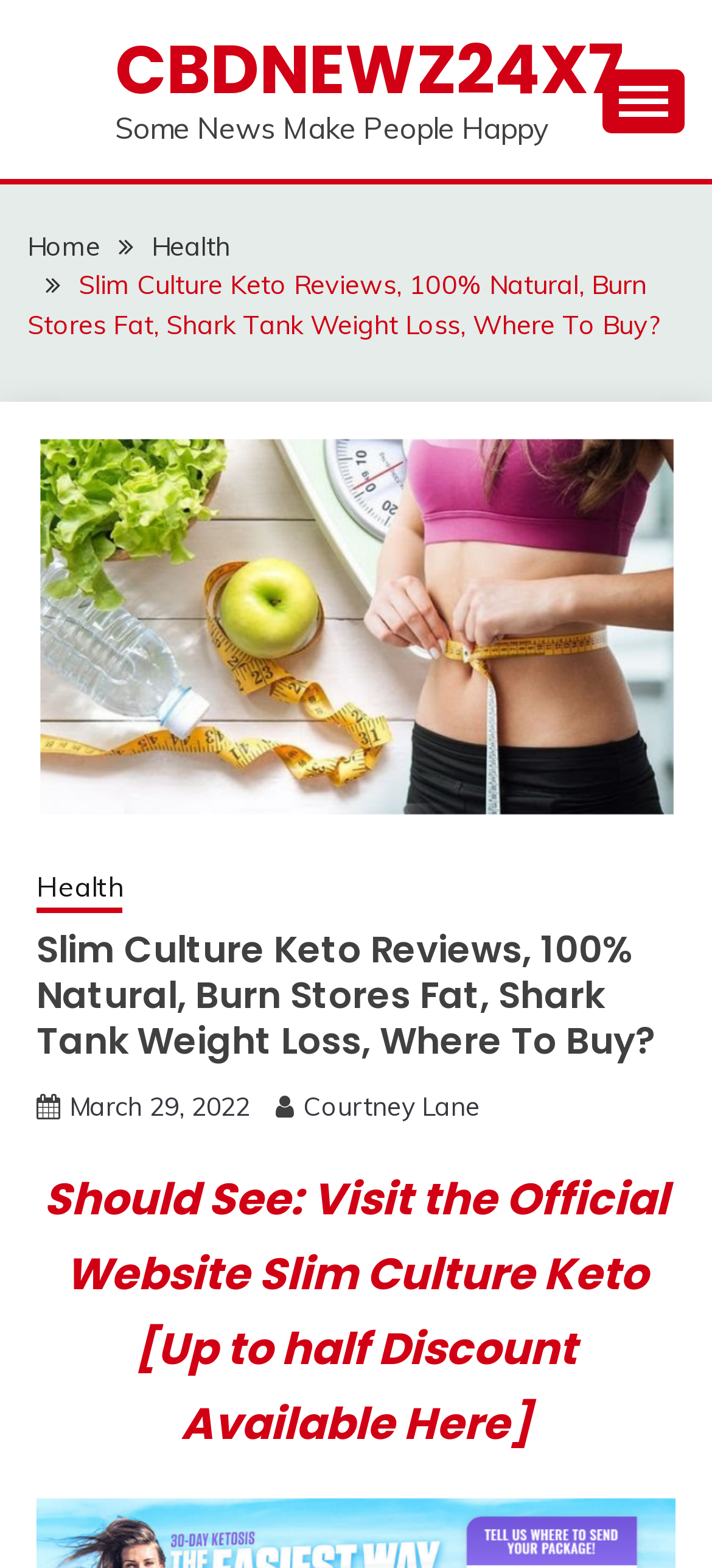Locate the bounding box coordinates of the element to click to perform the following action: 'Read the 'Slim Culture Keto Reviews''. The coordinates should be given as four float values between 0 and 1, in the form of [left, top, right, bottom].

[0.051, 0.592, 0.949, 0.679]